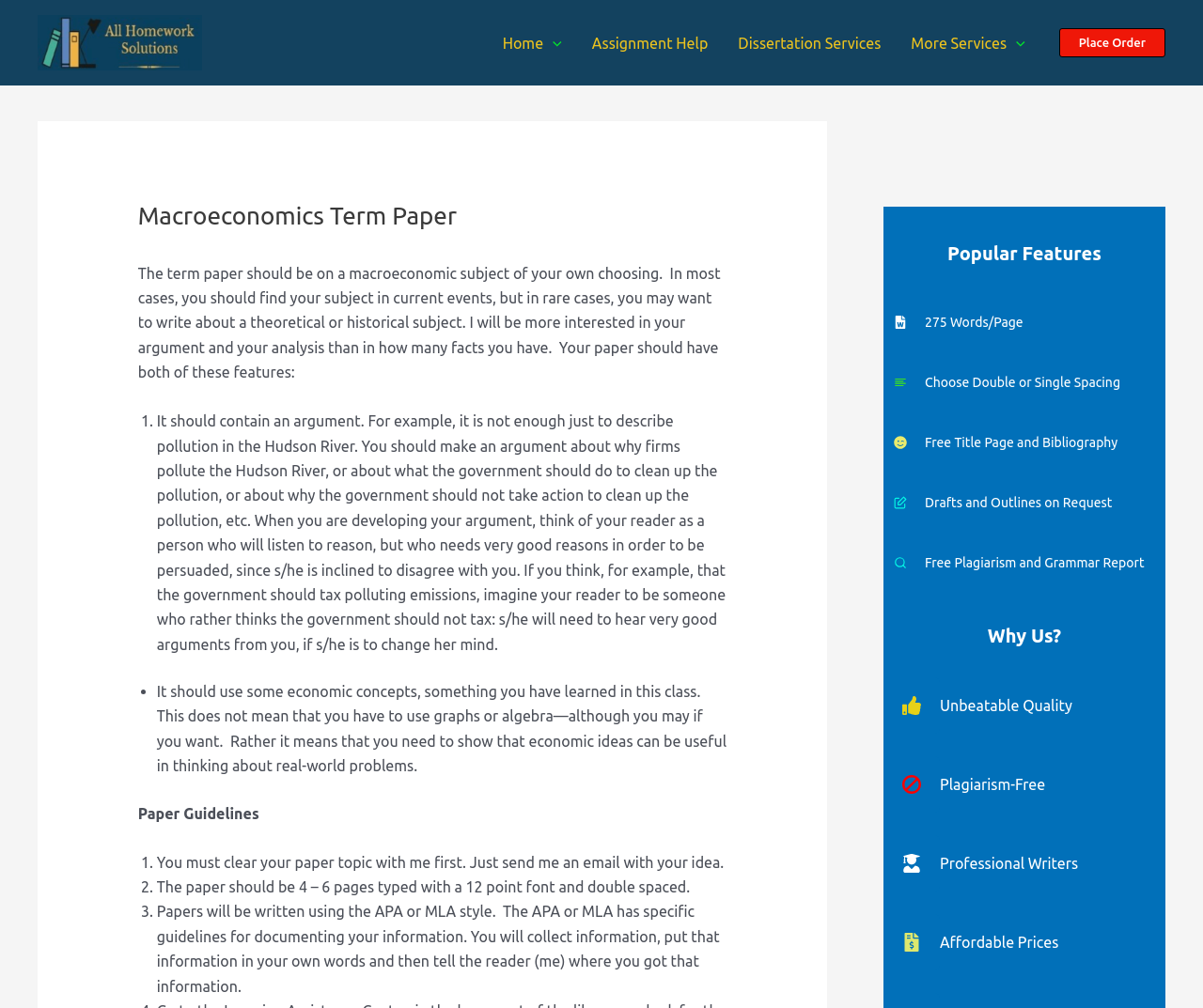What is the purpose of the 'Menu Toggle'?
Give a detailed and exhaustive answer to the question.

The 'Menu Toggle' is an application element that allows users to expand or collapse menu options, such as the 'More Services' menu, to access additional links and features.